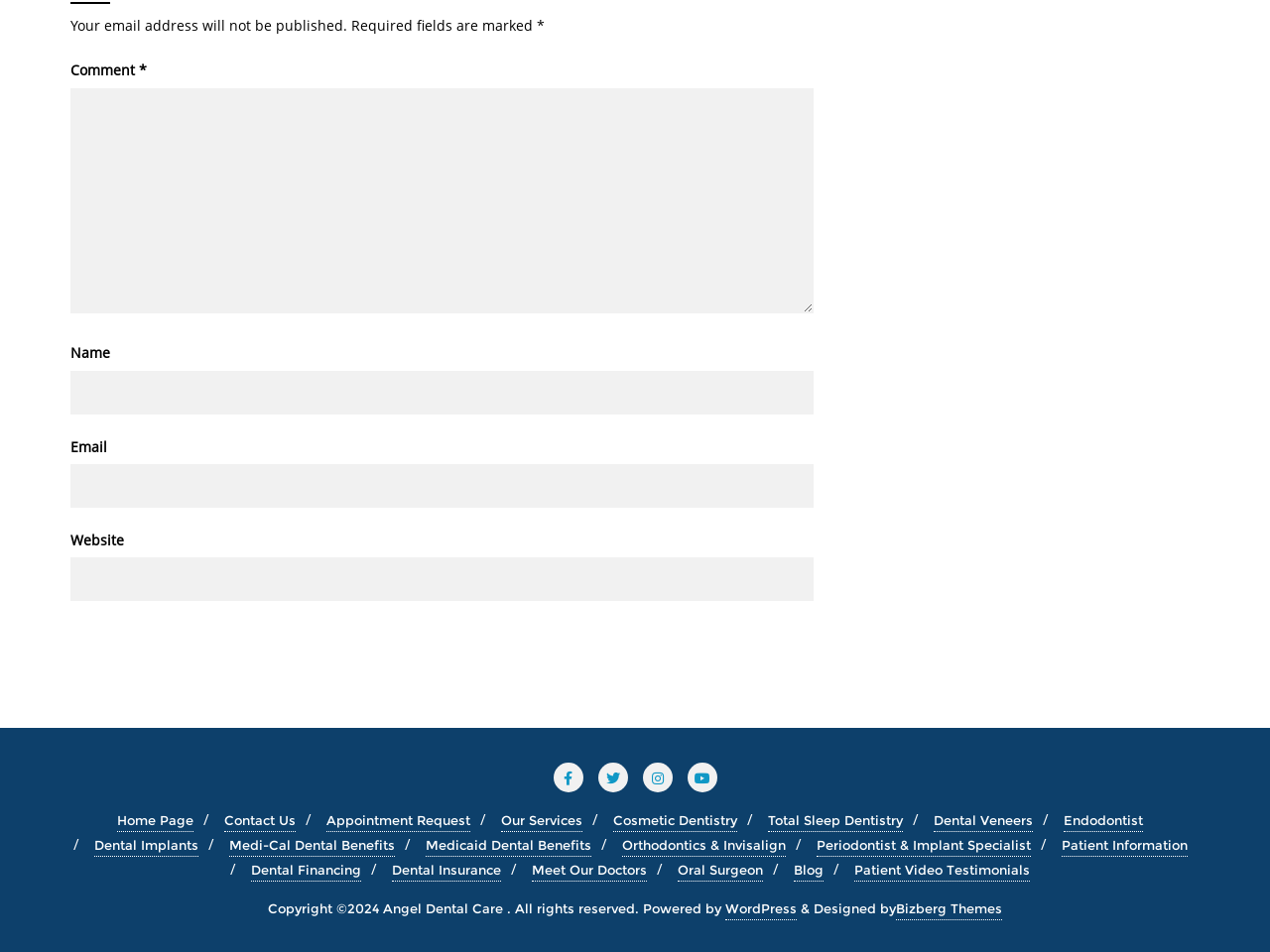Highlight the bounding box coordinates of the element that should be clicked to carry out the following instruction: "Click the Post Comment button". The coordinates must be given as four float numbers ranging from 0 to 1, i.e., [left, top, right, bottom].

[0.055, 0.652, 0.157, 0.691]